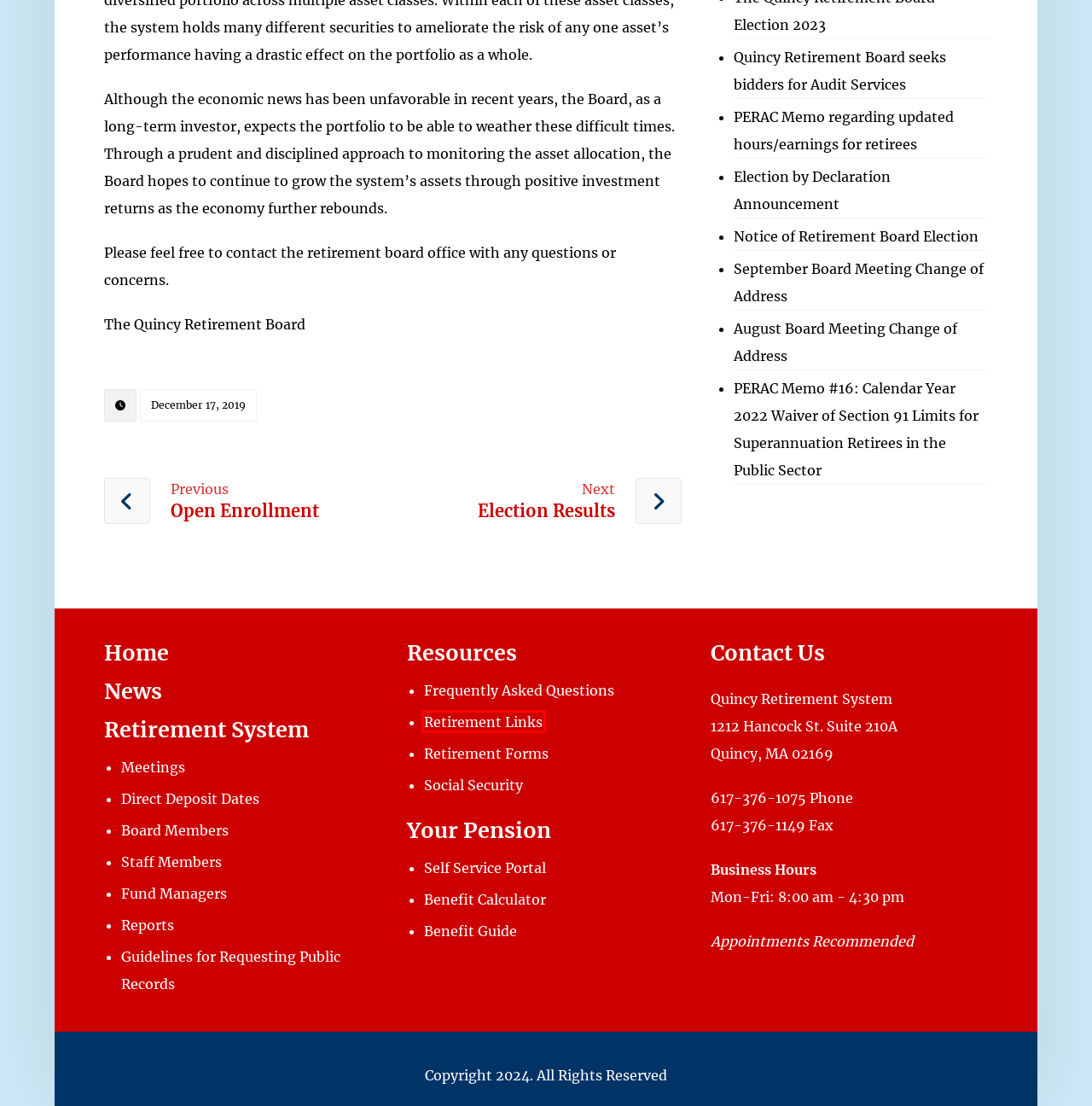Evaluate the webpage screenshot and identify the element within the red bounding box. Select the webpage description that best fits the new webpage after clicking the highlighted element. Here are the candidates:
A. Reports – Quincy Retirement System
B. Retirement Links – Quincy Retirement System
C. August Board Meeting Change of Address – Quincy Retirement System
D. December 17, 2019 – Quincy Retirement System
E. Benefit Calculator – Quincy Retirement System
F. Election Results – Quincy Retirement System
G. Fund Managers – Quincy Retirement System
H. Staff Members – Quincy Retirement System

B